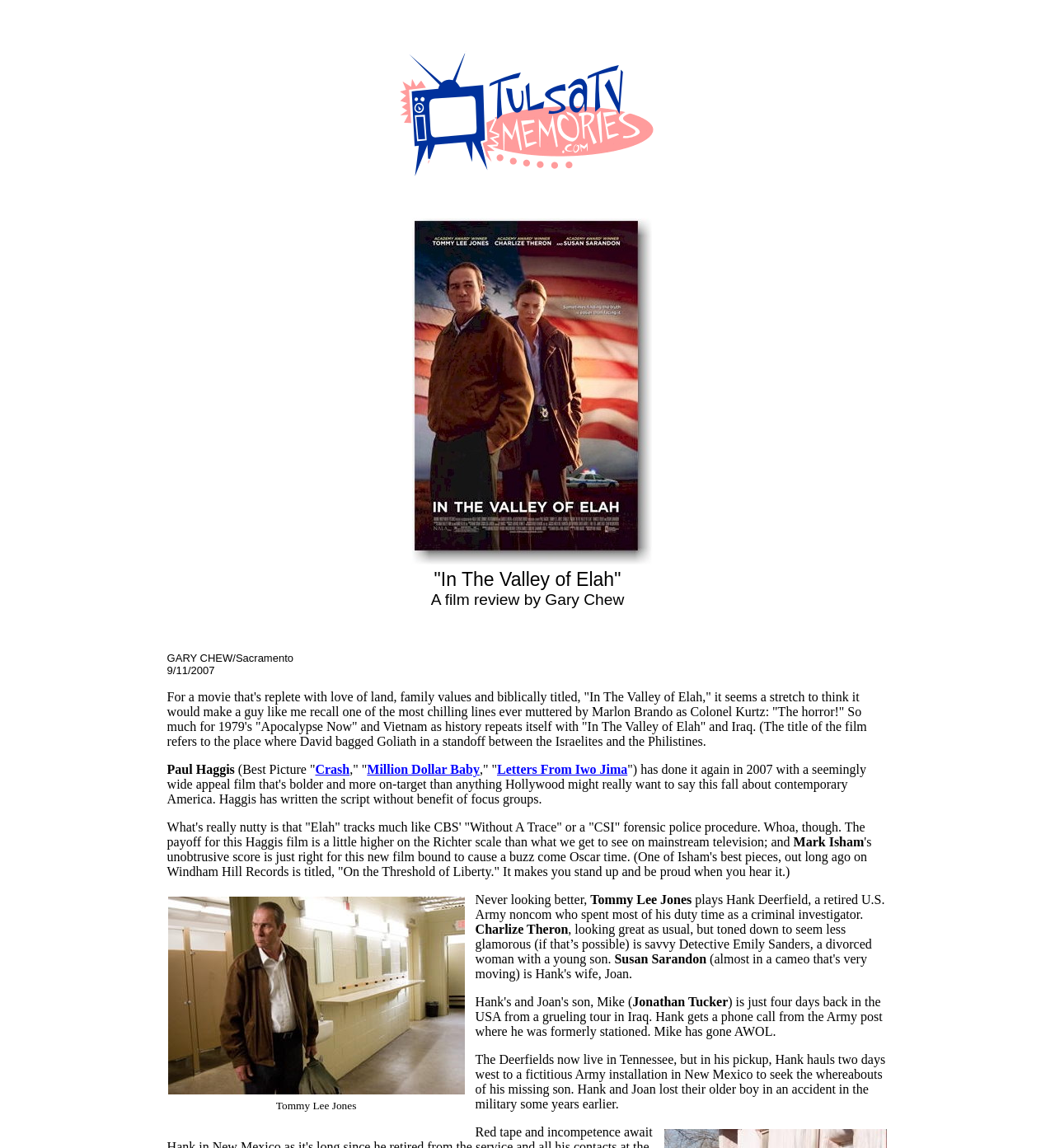Who is the author of the film review?
Look at the image and answer with only one word or phrase.

Gary Chew